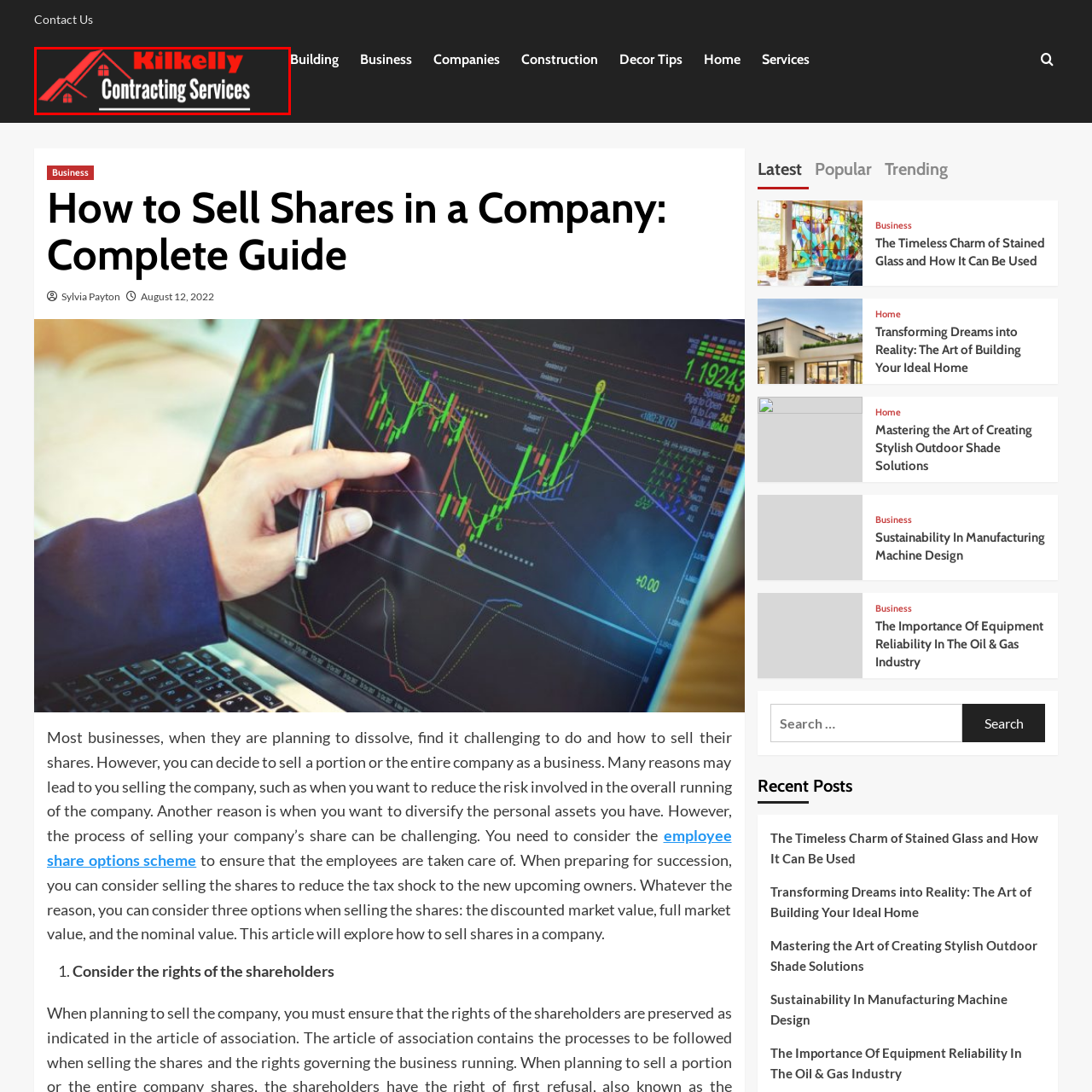Examine the image indicated by the red box and respond with a single word or phrase to the following question:
What does the red roof silhouette symbolize?

construction and contracting industry